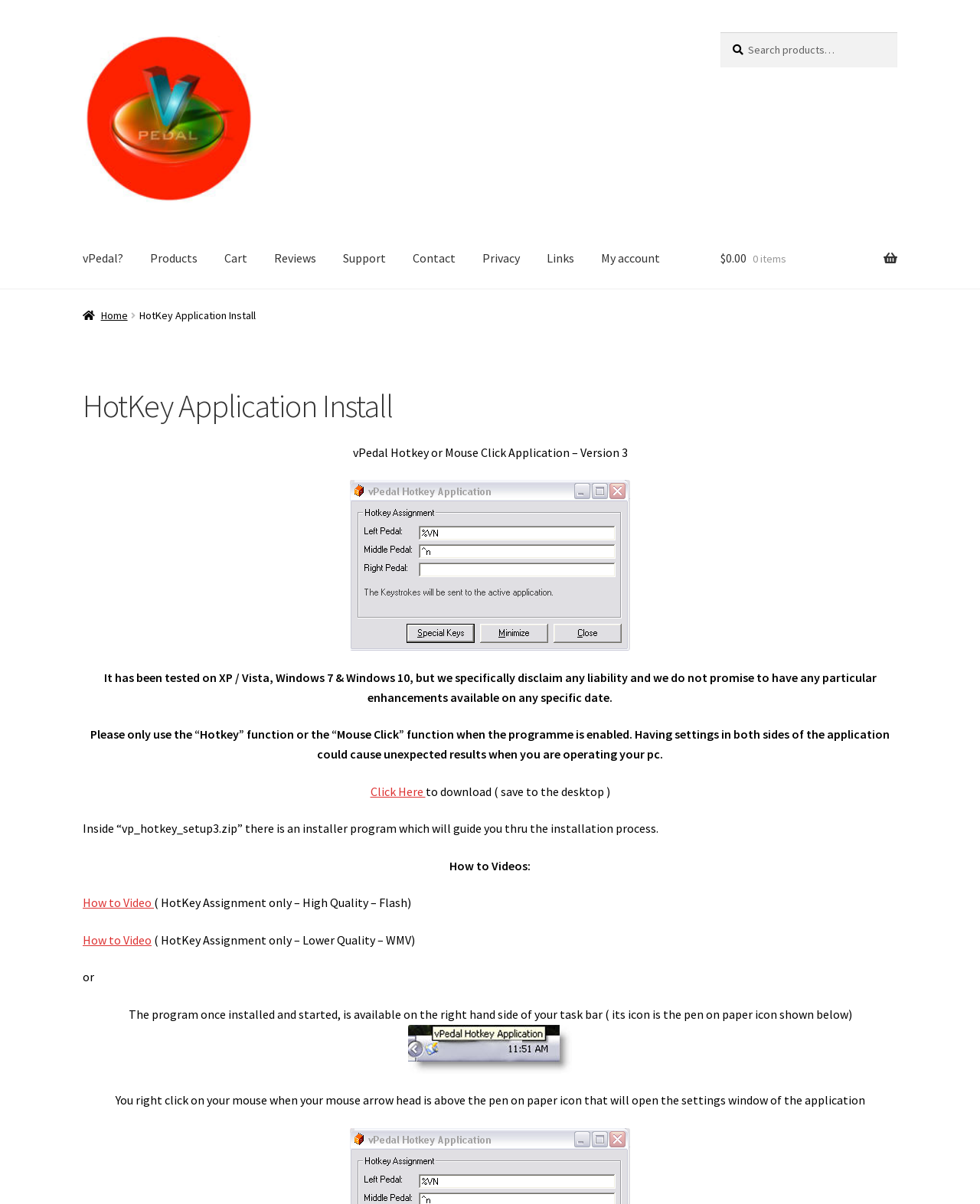Please determine the bounding box coordinates of the element to click on in order to accomplish the following task: "Contact support". Ensure the coordinates are four float numbers ranging from 0 to 1, i.e., [left, top, right, bottom].

[0.409, 0.19, 0.477, 0.24]